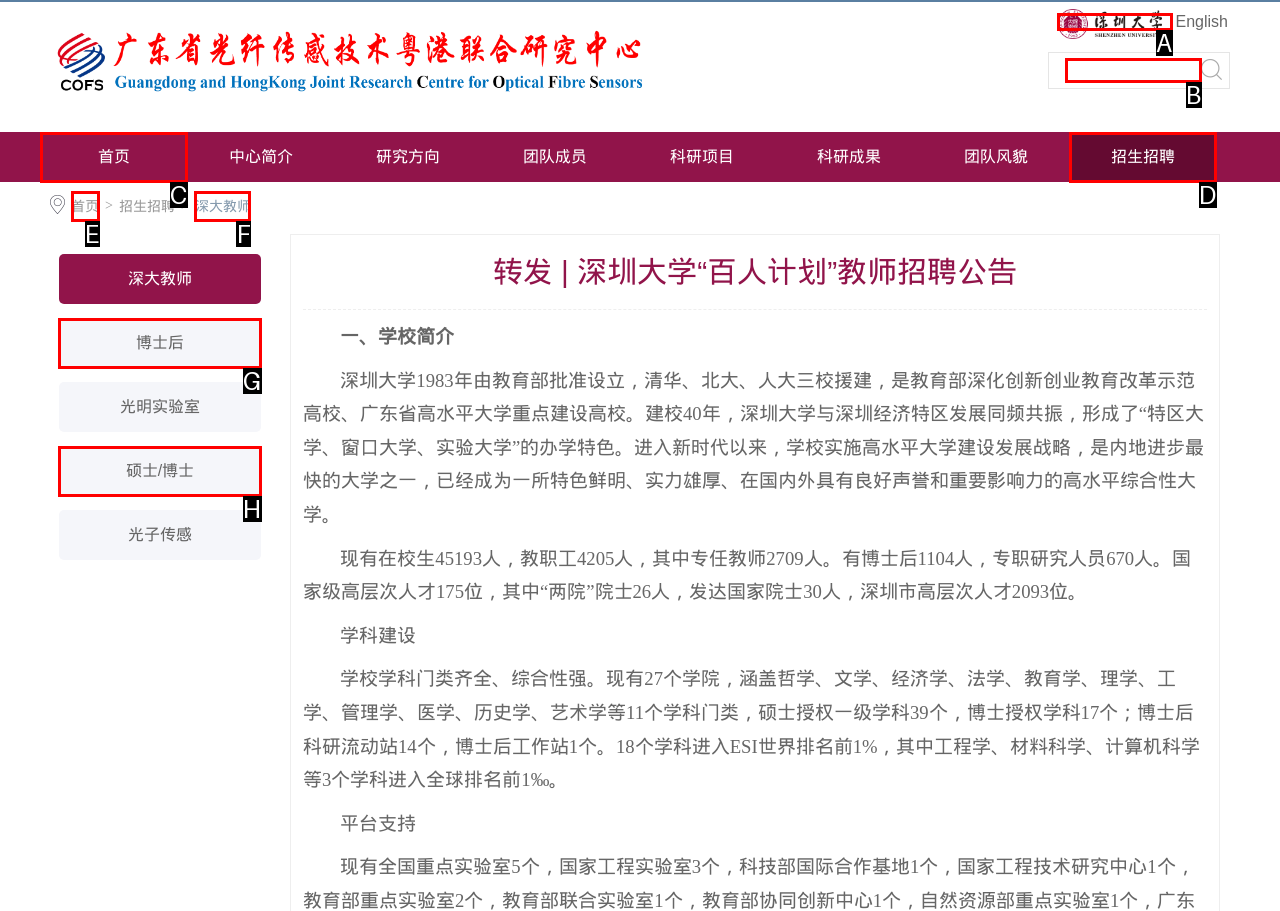Select the letter from the given choices that aligns best with the description: alt="Search" name="search.cfm". Reply with the specific letter only.

None